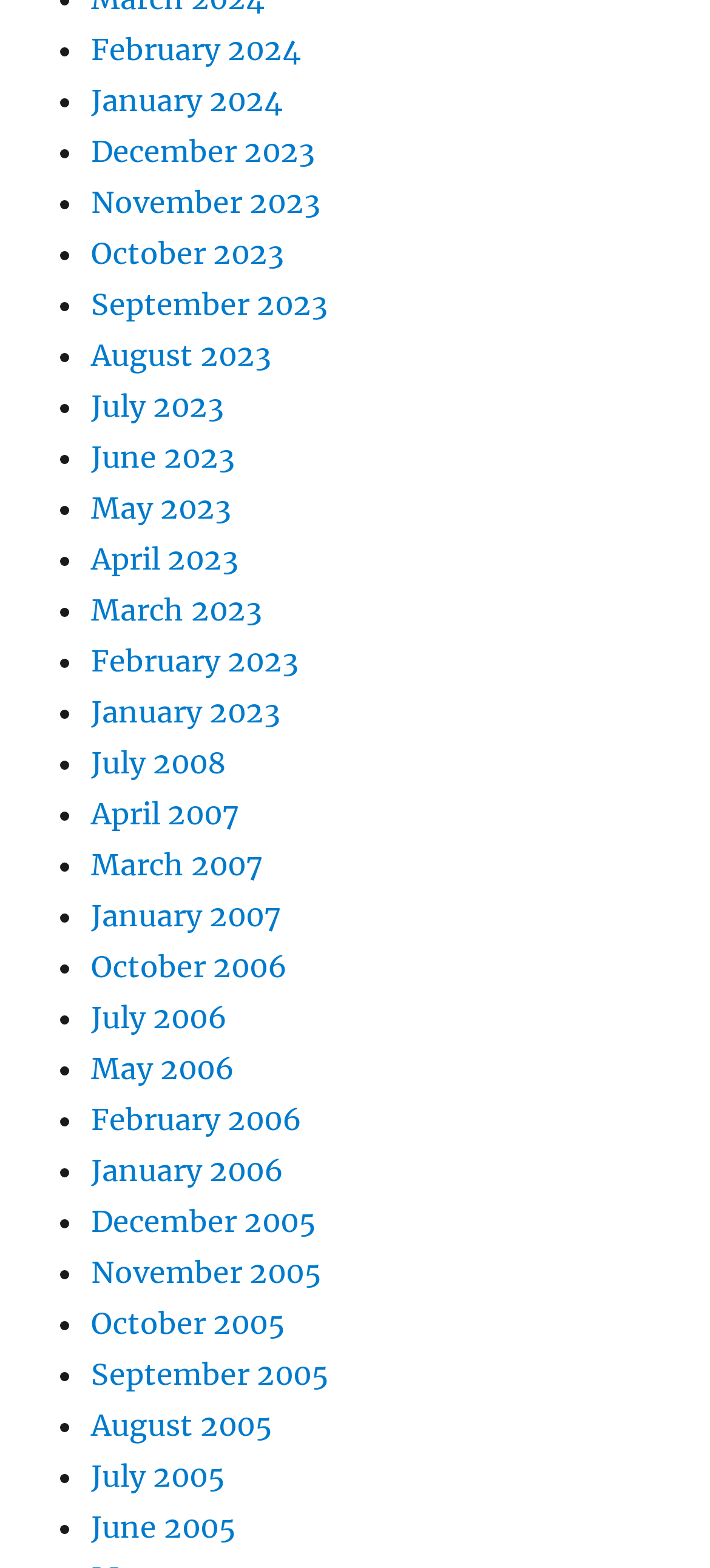Identify the bounding box coordinates of the HTML element based on this description: "July 2023".

[0.128, 0.247, 0.315, 0.27]